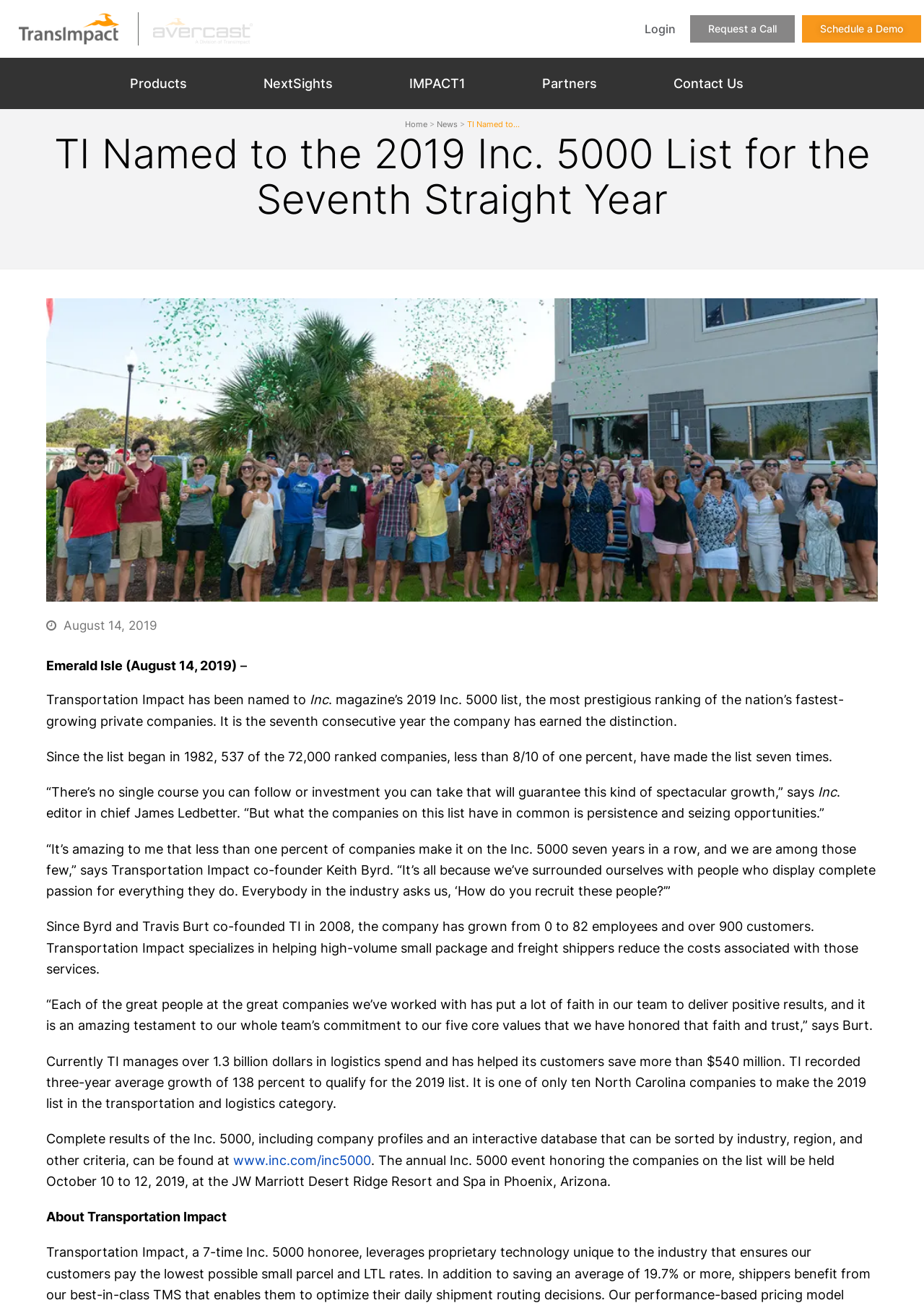Find the bounding box coordinates for the element that must be clicked to complete the instruction: "Click the 'Login' link". The coordinates should be four float numbers between 0 and 1, indicated as [left, top, right, bottom].

[0.697, 0.012, 0.731, 0.033]